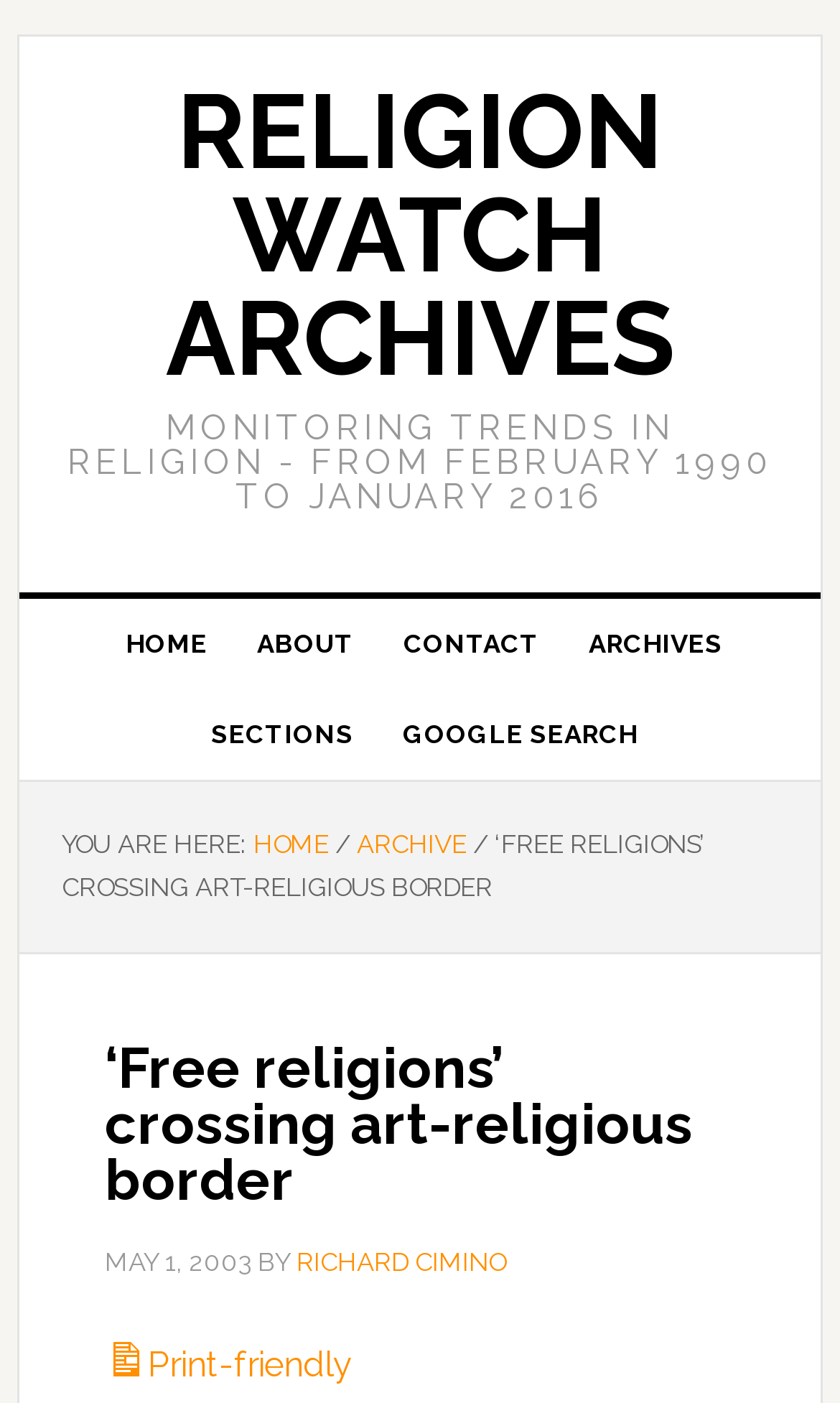Please specify the bounding box coordinates of the clickable region to carry out the following instruction: "read about the author". The coordinates should be four float numbers between 0 and 1, in the format [left, top, right, bottom].

[0.353, 0.889, 0.602, 0.91]